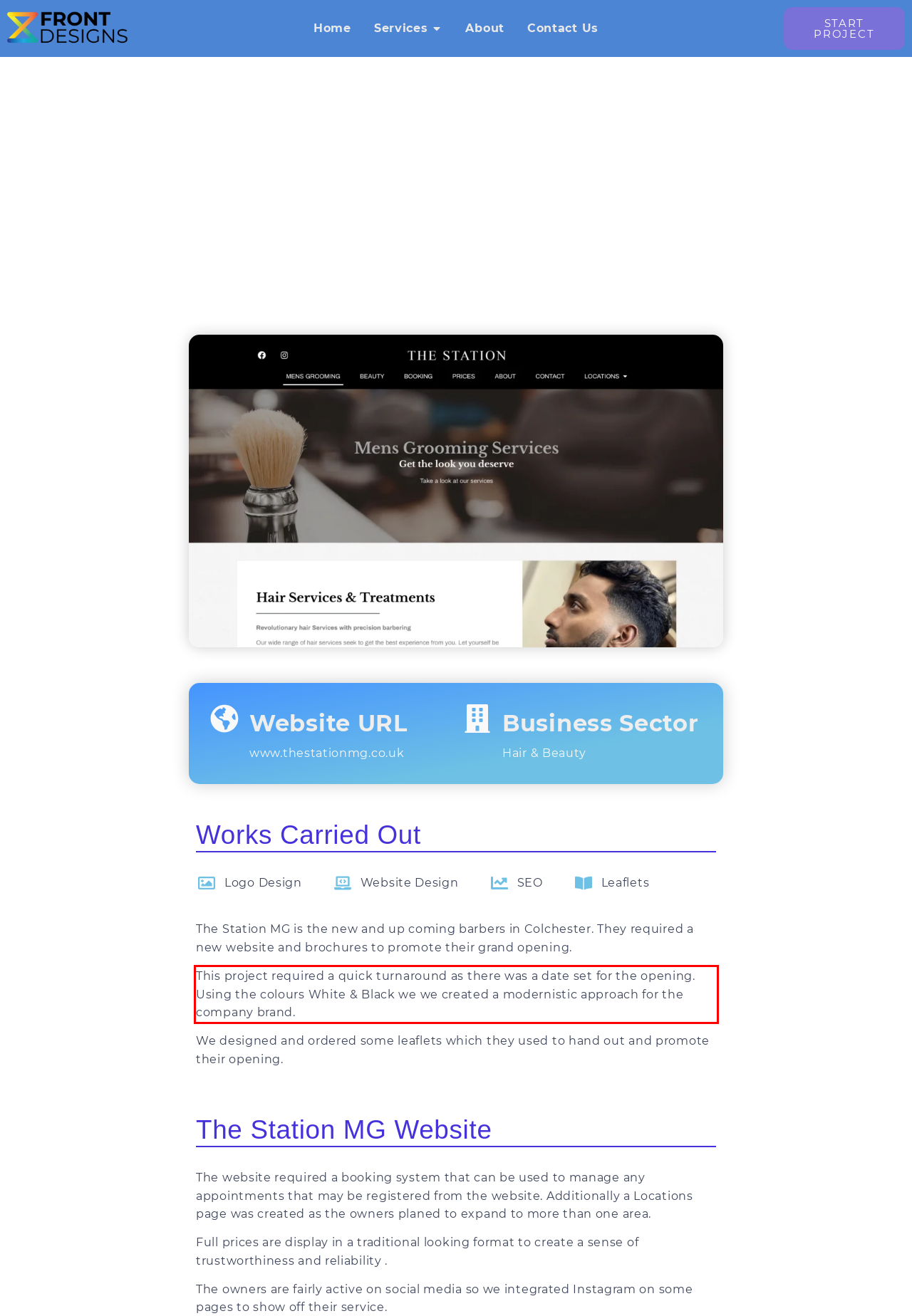Please look at the webpage screenshot and extract the text enclosed by the red bounding box.

This project required a quick turnaround as there was a date set for the opening. Using the colours White & Black we we created a modernistic approach for the company brand.